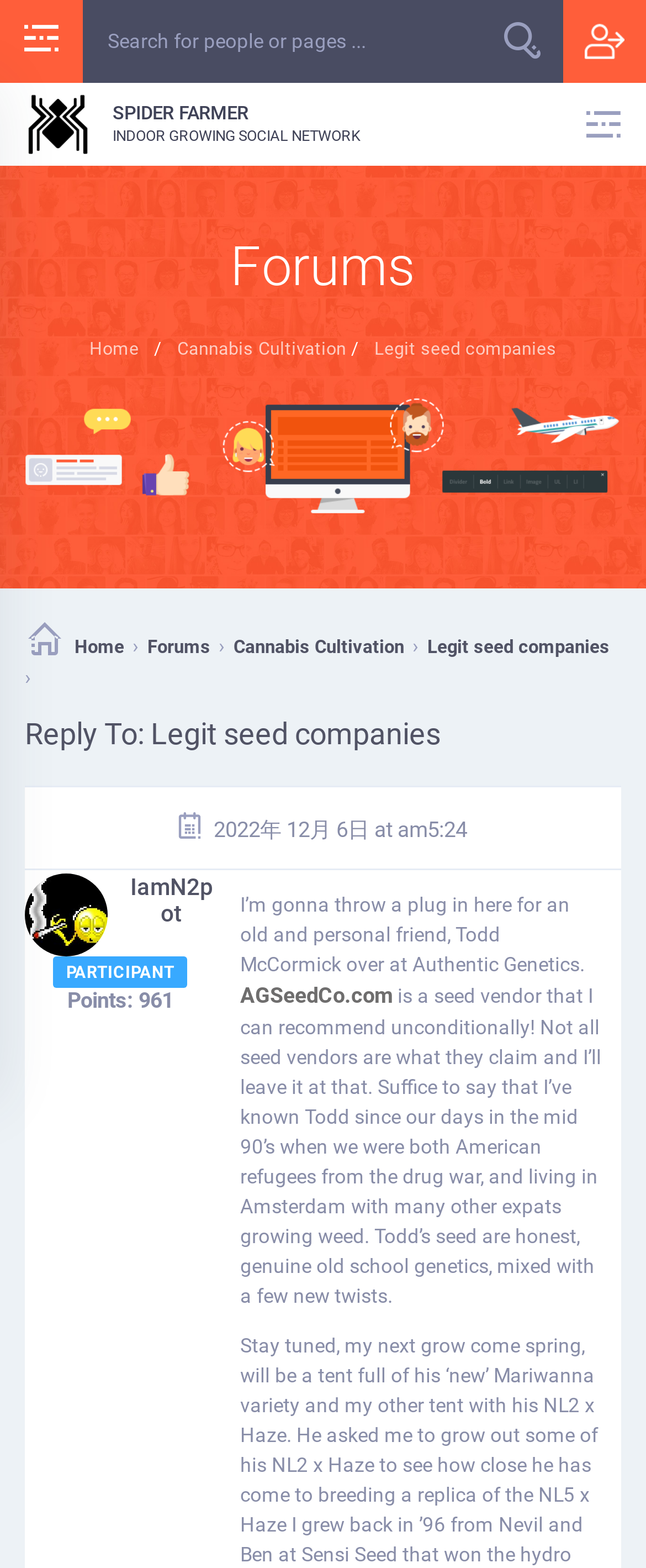Analyze the image and provide a detailed answer to the question: What is the name of the social network?

The webpage contains an image and a heading with the text 'Spider Farmer' which indicates that it is the name of the social network or forum.